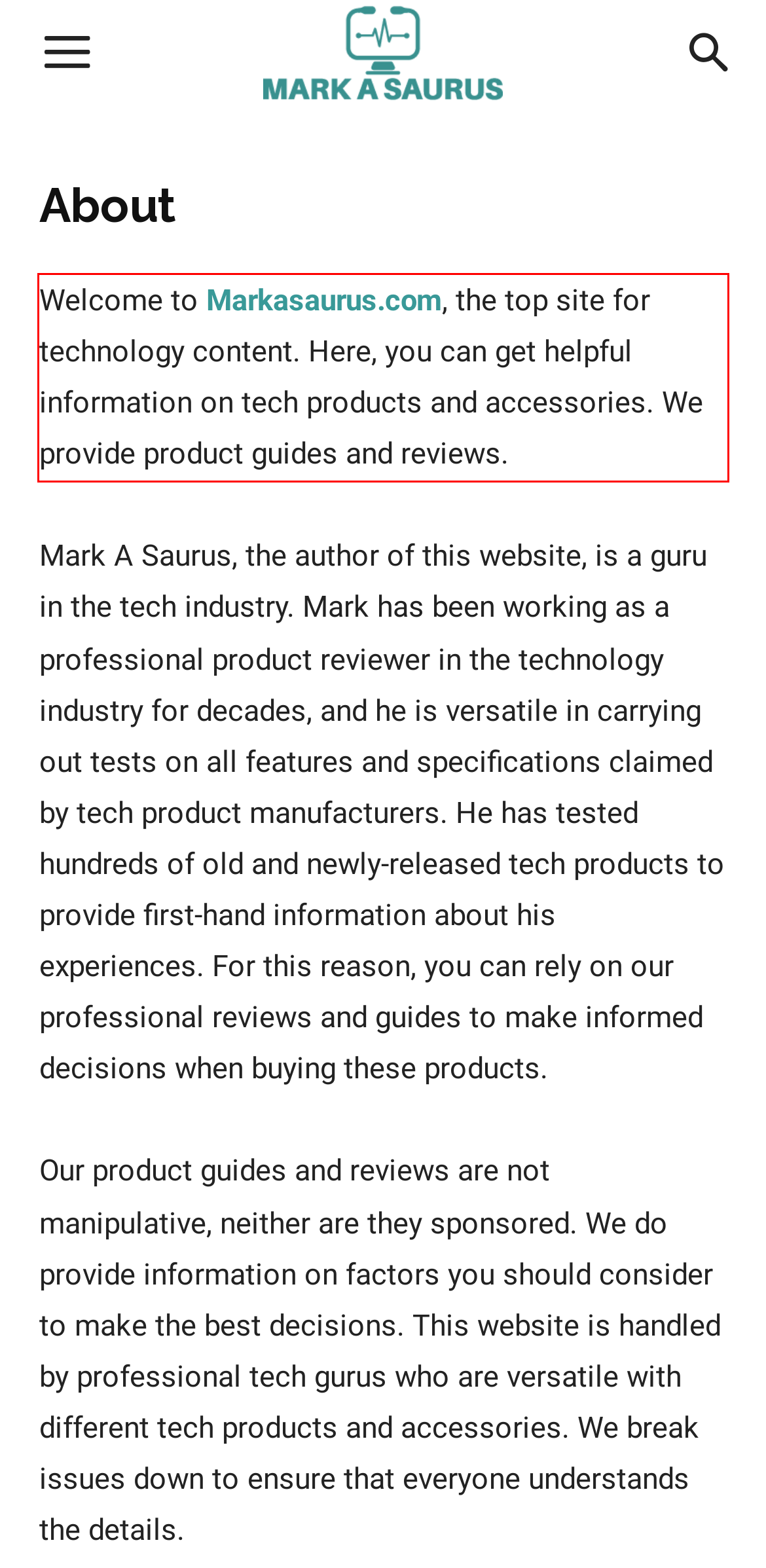Analyze the webpage screenshot and use OCR to recognize the text content in the red bounding box.

Welcome to Markasaurus.com, the top site for technology content. Here, you can get helpful information on tech products and accessories. We provide product guides and reviews.